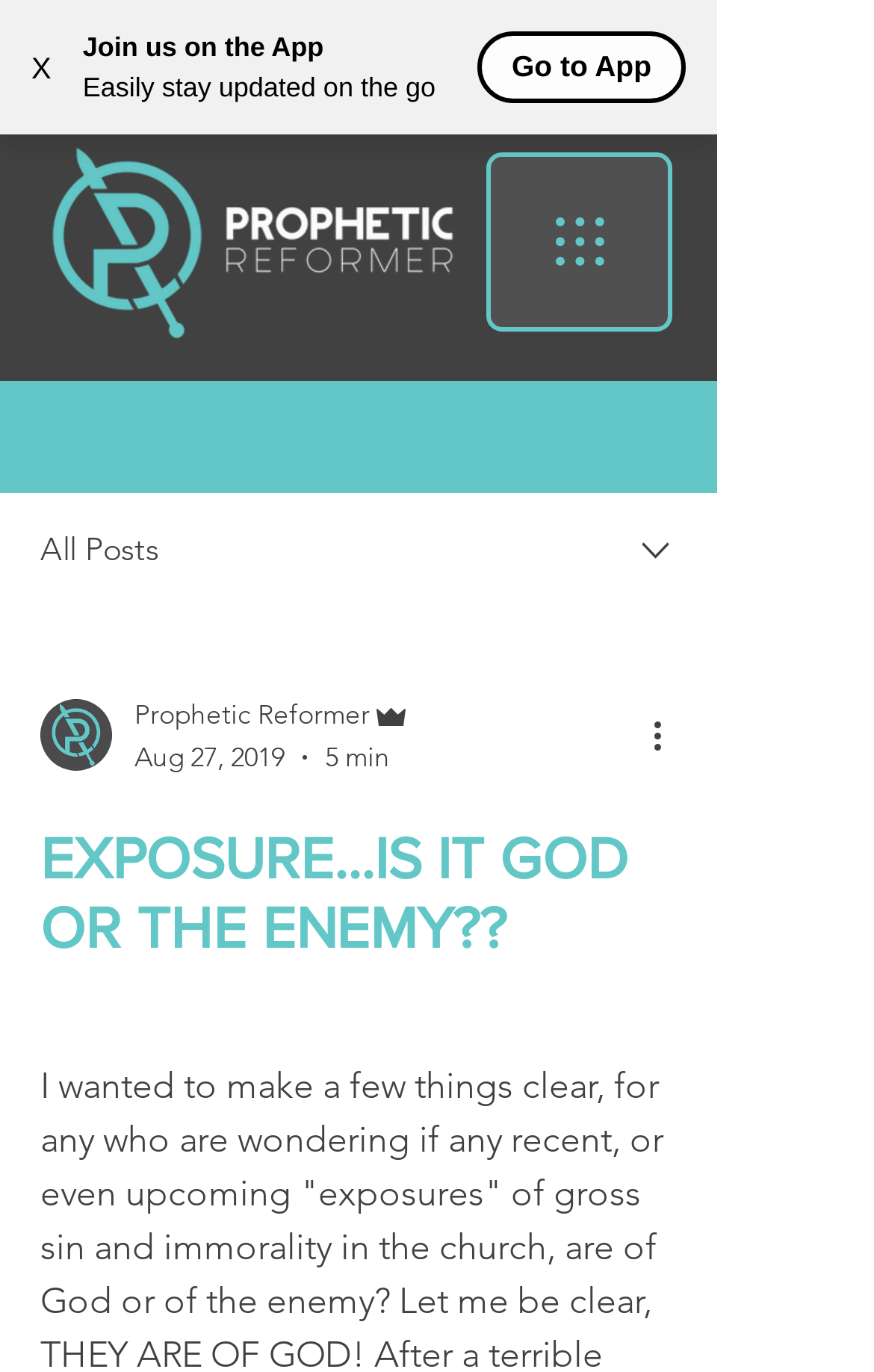Determine the bounding box for the UI element that matches this description: "parent_node: DONATE aria-label="Open navigation menu"".

[0.556, 0.111, 0.769, 0.242]